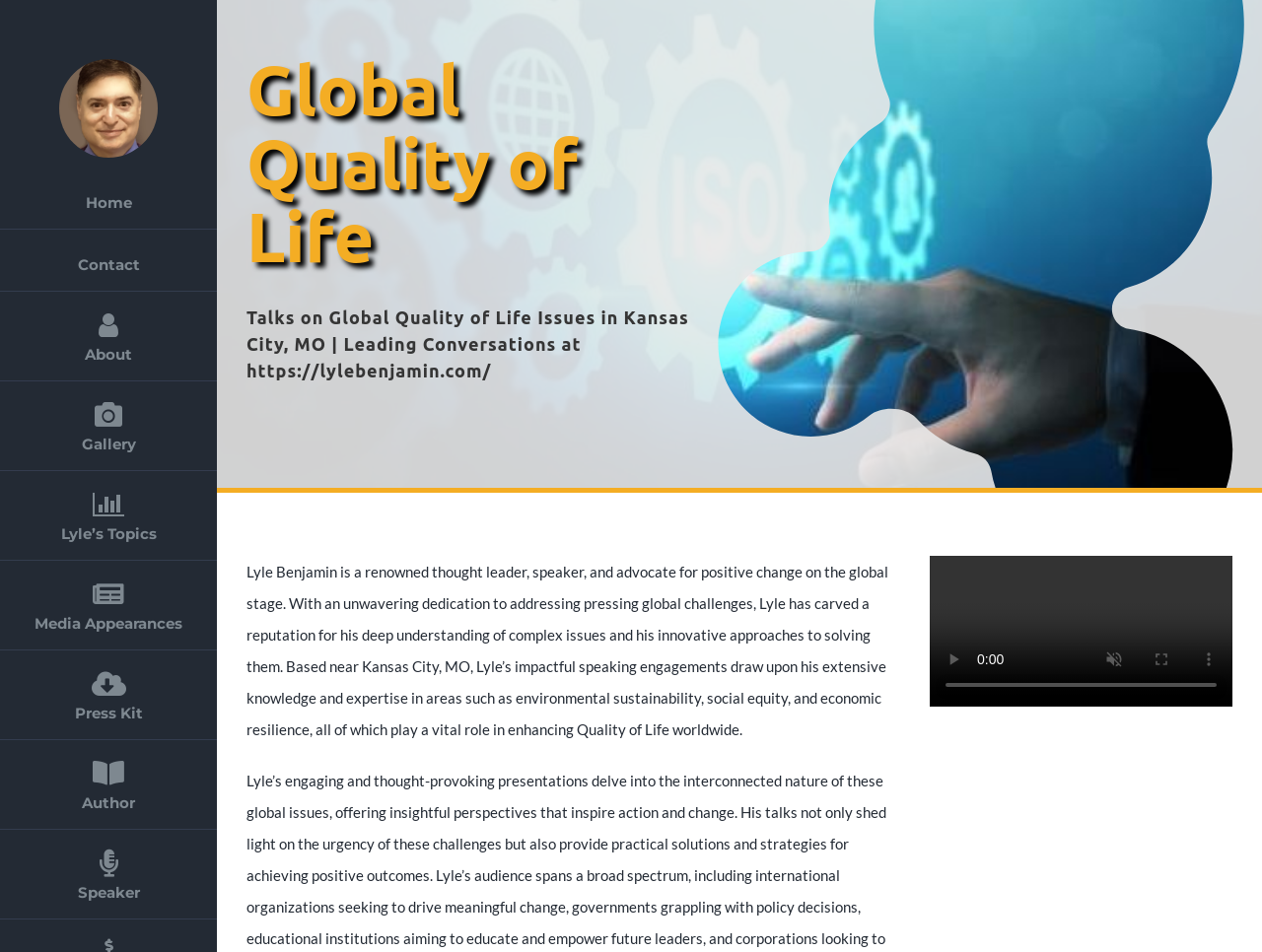Identify the bounding box coordinates of the area that should be clicked in order to complete the given instruction: "Read the latest news". The bounding box coordinates should be four float numbers between 0 and 1, i.e., [left, top, right, bottom].

None